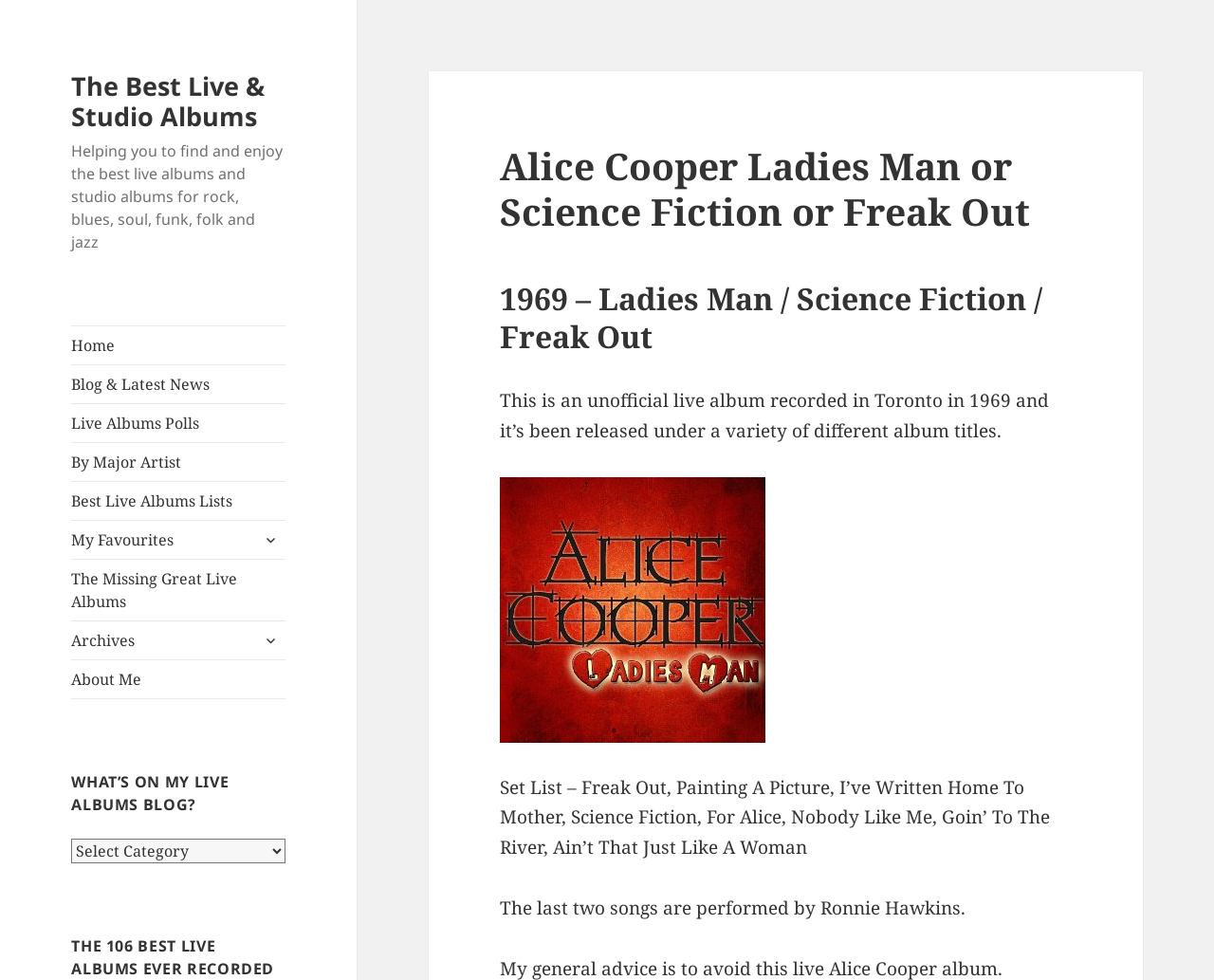Determine the bounding box coordinates for the area that needs to be clicked to fulfill this task: "Go to the 'About Me' page". The coordinates must be given as four float numbers between 0 and 1, i.e., [left, top, right, bottom].

[0.059, 0.673, 0.235, 0.712]